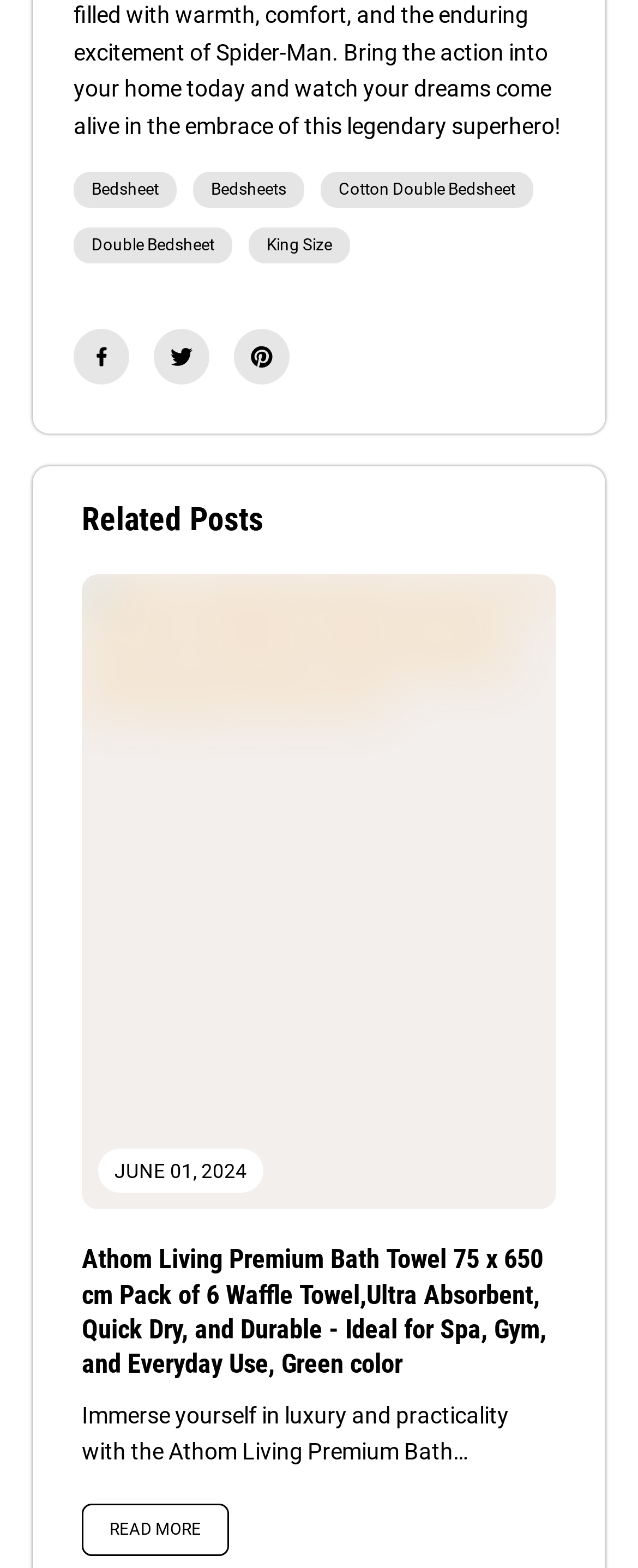Use a single word or phrase to answer the question: 
How many social media links are there?

3